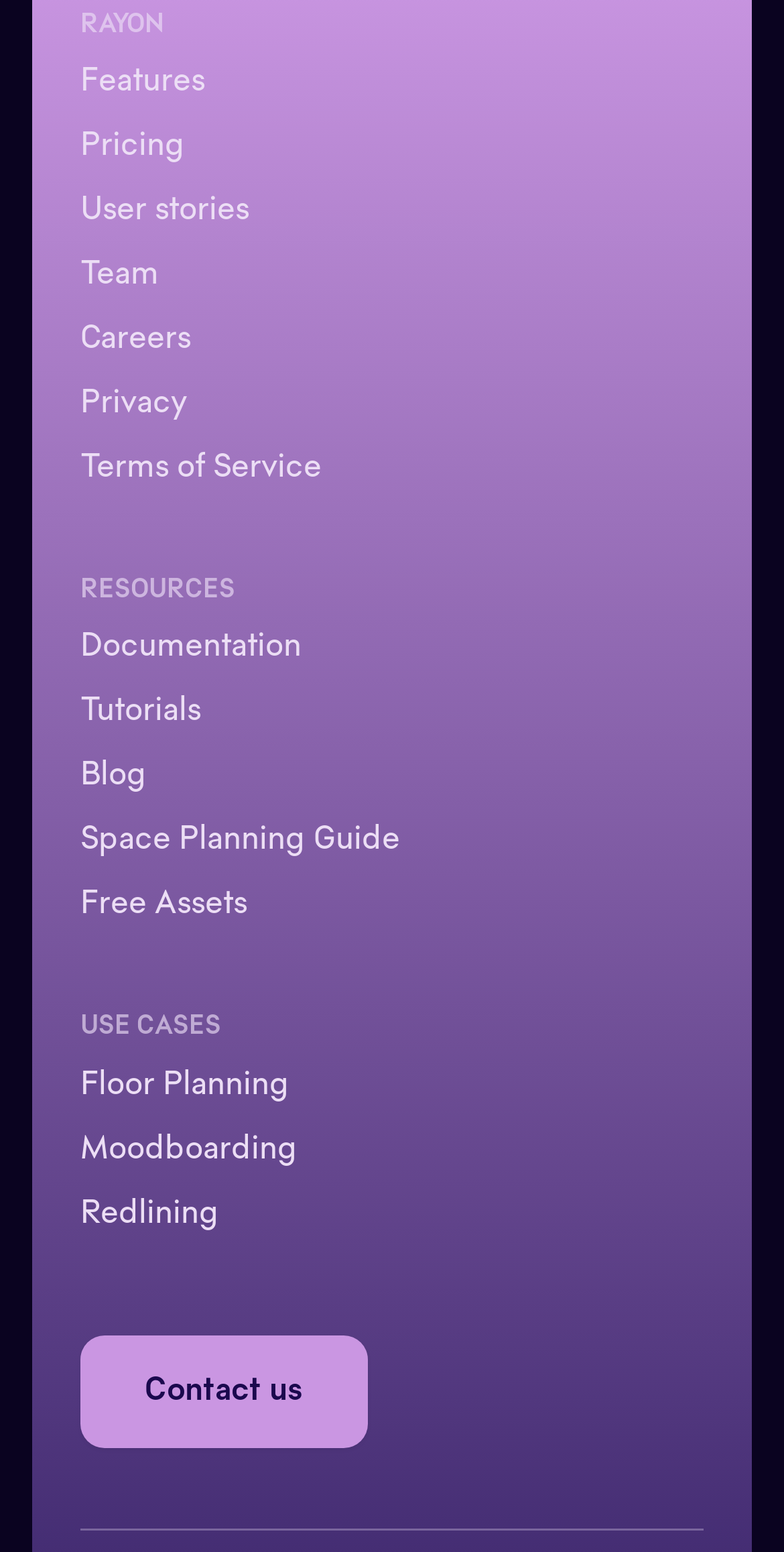What is the last link on the webpage?
Please give a detailed and thorough answer to the question, covering all relevant points.

The last link on the webpage is 'Contact us' which is located at the bottom of the webpage with a bounding box of [0.103, 0.86, 0.469, 0.932].